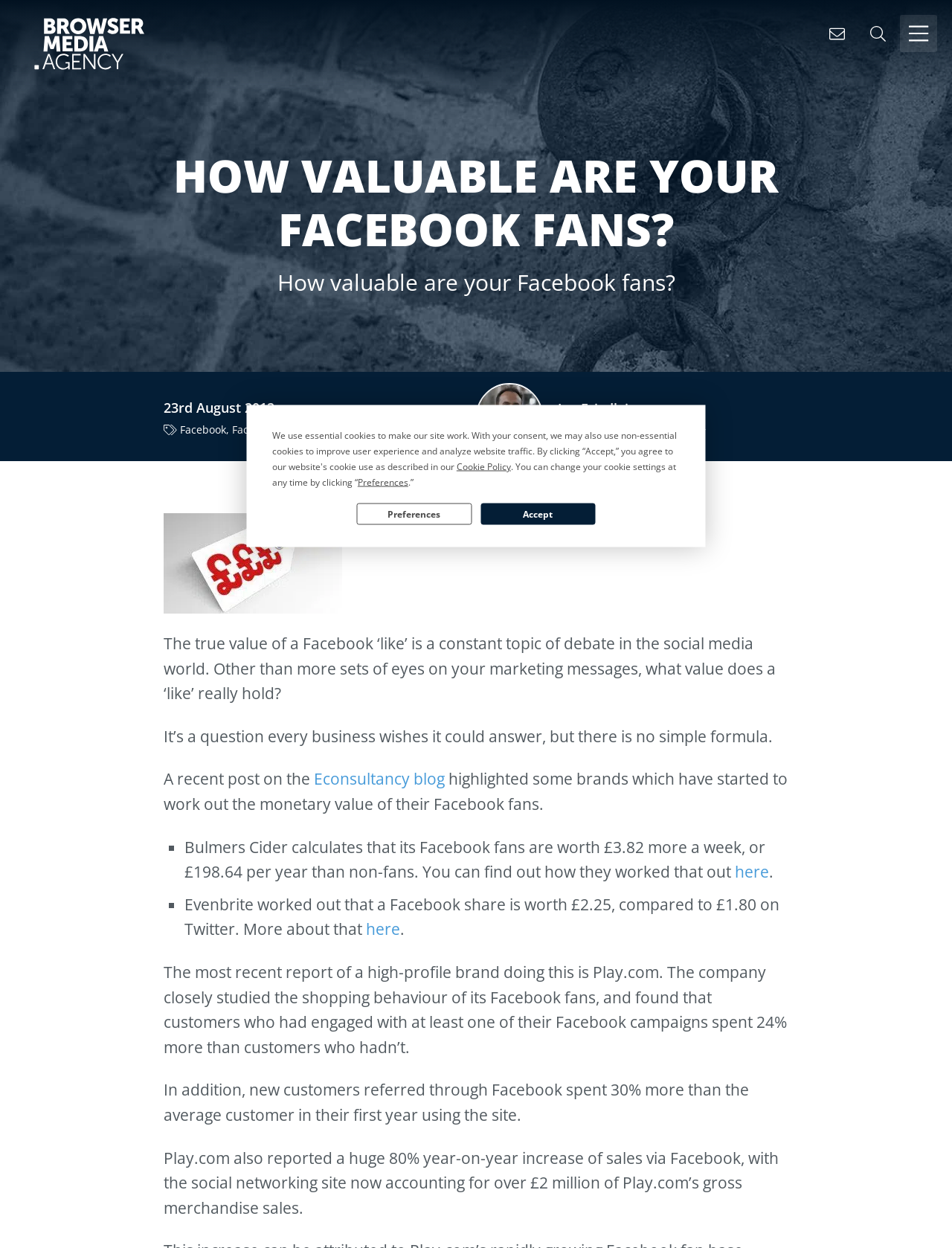What is the topic of debate in the social media world?
Utilize the information in the image to give a detailed answer to the question.

The question is asking about the topic of debate in the social media world, and the answer can be found in the paragraph that starts with 'The true value of a Facebook ‘like’ is a constant topic of debate in the social media world.'